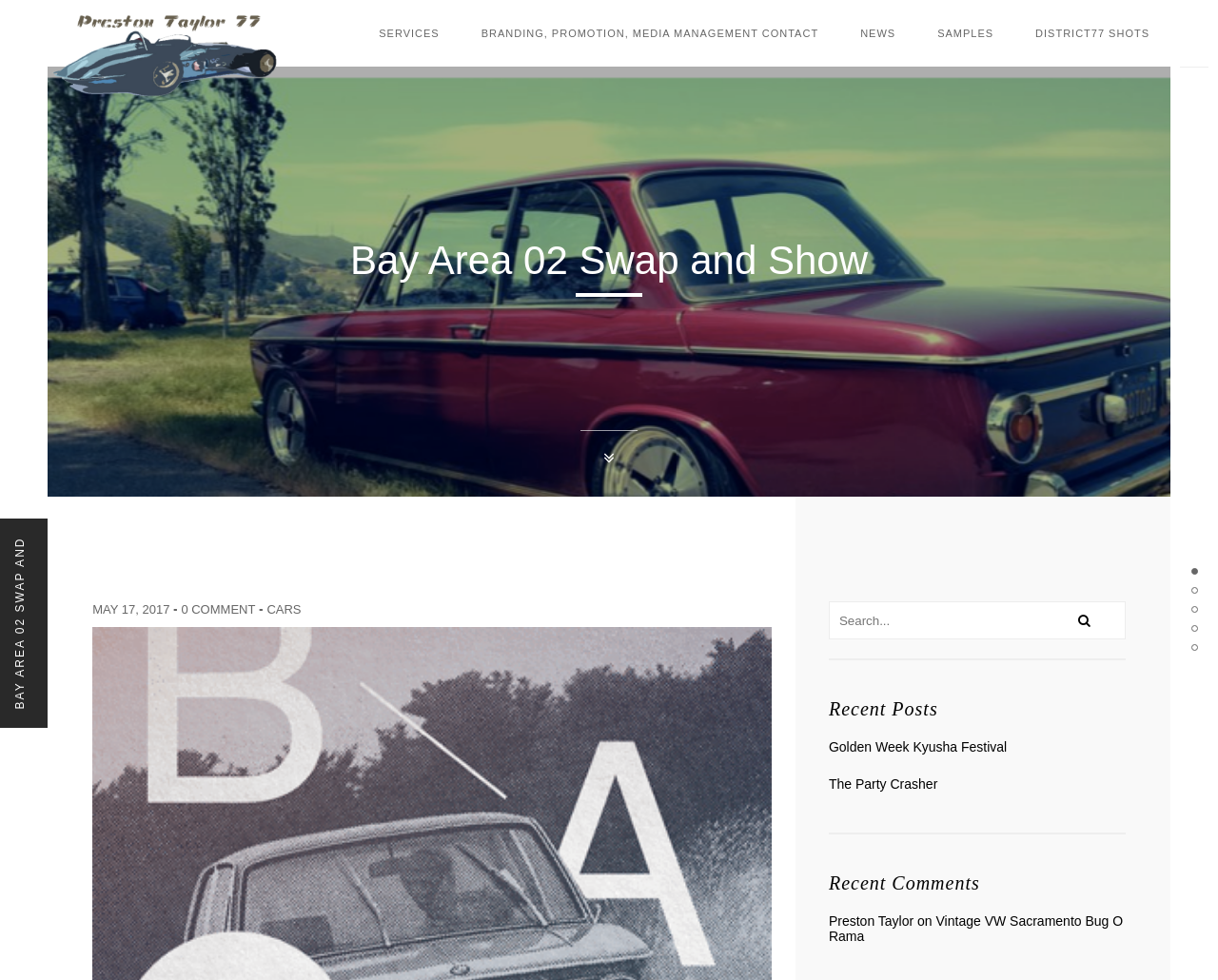What is the purpose of the textbox?
Give a comprehensive and detailed explanation for the question.

The textbox with bounding box coordinates [0.68, 0.614, 0.924, 0.652] is accompanied by a button with the icon '', which is commonly used for search functionality, indicating that the purpose of the textbox is for searching.